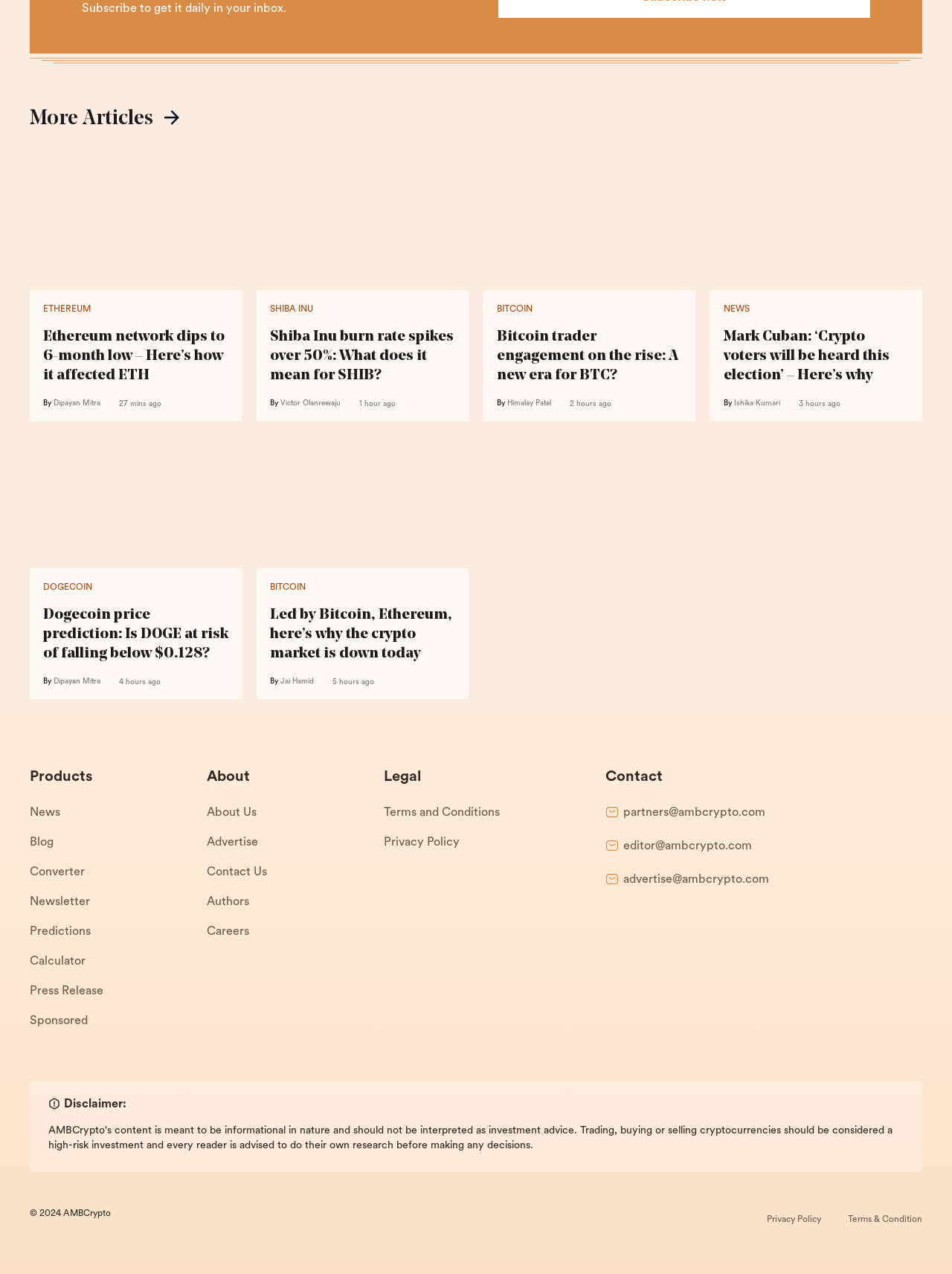Determine the coordinates of the bounding box that should be clicked to complete the instruction: "Contact the team through email". The coordinates should be represented by four float numbers between 0 and 1: [left, top, right, bottom].

[0.655, 0.632, 0.804, 0.644]